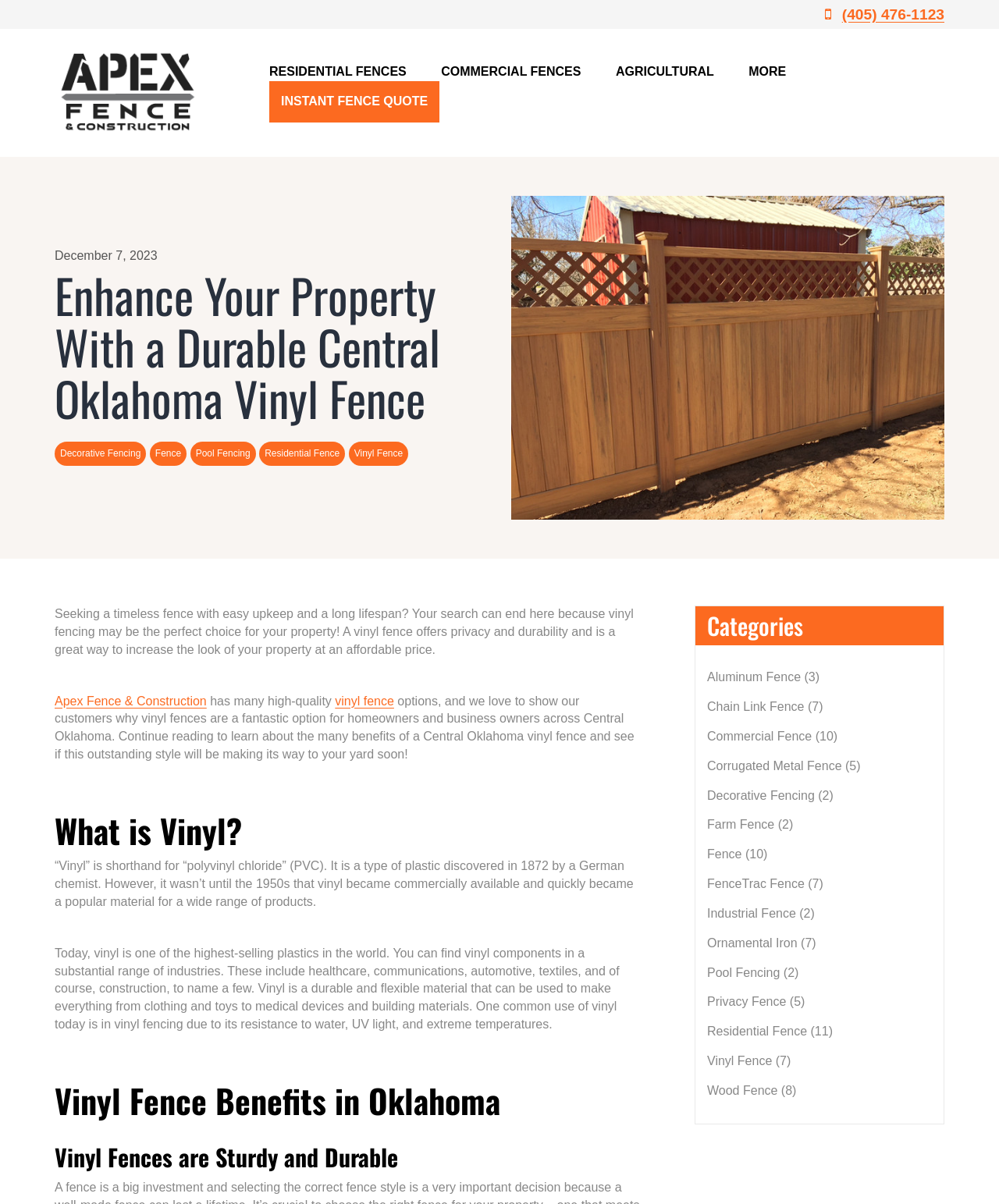Bounding box coordinates must be specified in the format (top-left x, top-left y, bottom-right x, bottom-right y). All values should be floating point numbers between 0 and 1. What are the bounding box coordinates of the UI element described as: Chain Link Fence (7)

[0.708, 0.581, 0.824, 0.592]